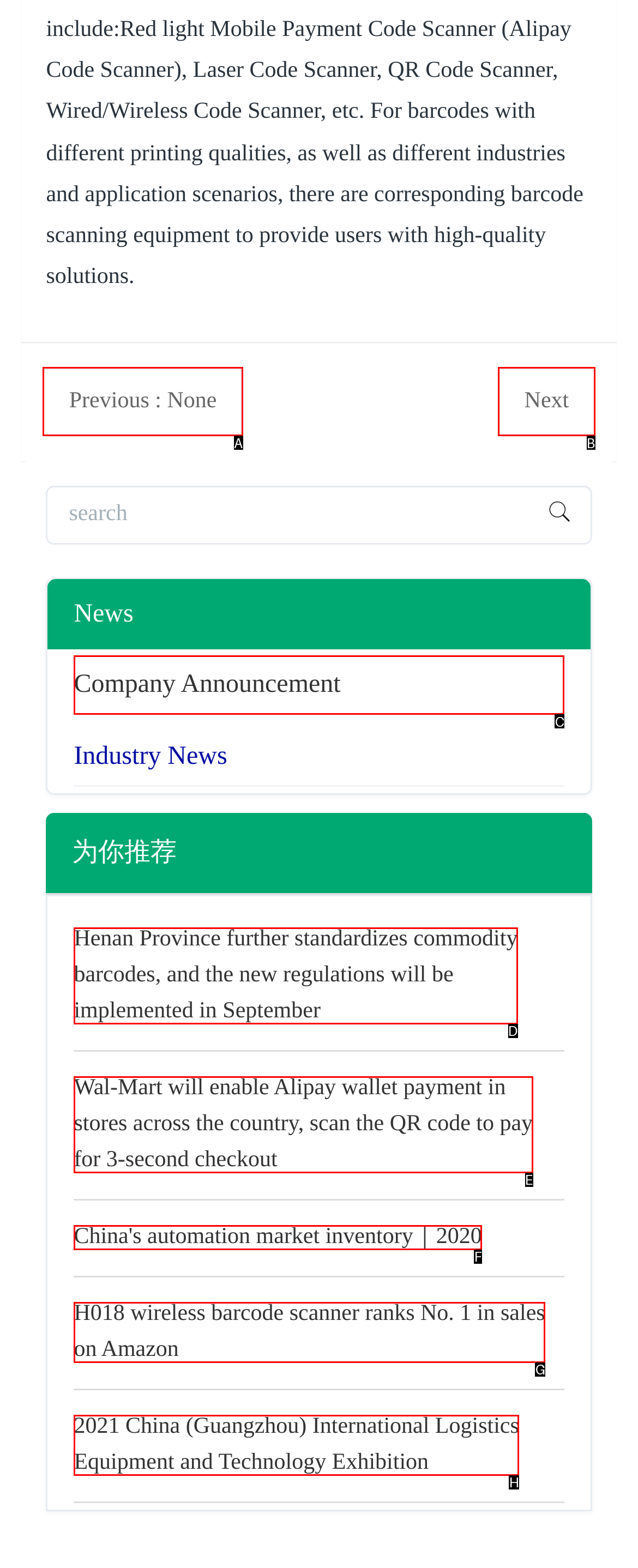Based on the description: Next, find the HTML element that matches it. Provide your answer as the letter of the chosen option.

B